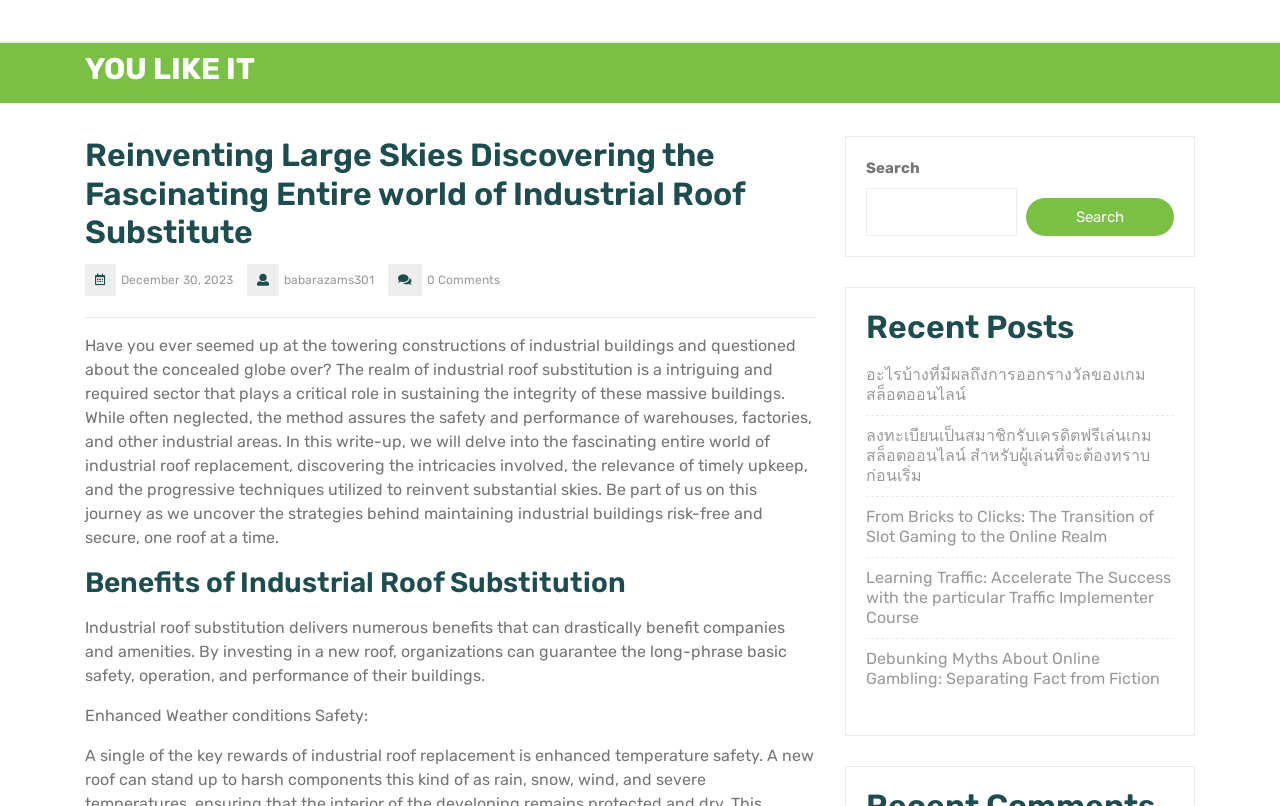What is the purpose of industrial roof substitution?
Using the screenshot, give a one-word or short phrase answer.

Safety and performance